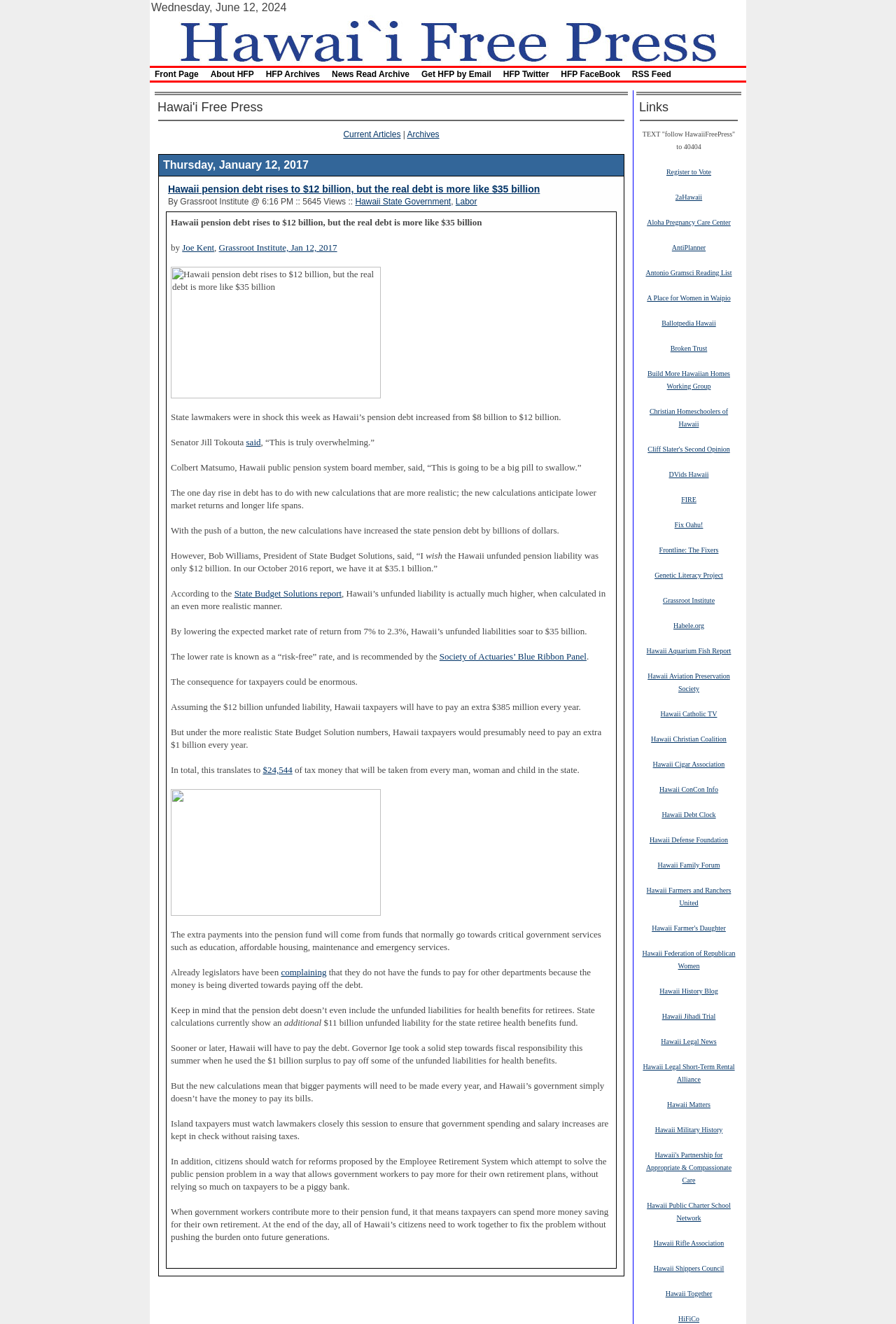Find and specify the bounding box coordinates that correspond to the clickable region for the instruction: "Follow Hawaii Free Press on Twitter".

[0.383, 0.051, 0.447, 0.058]